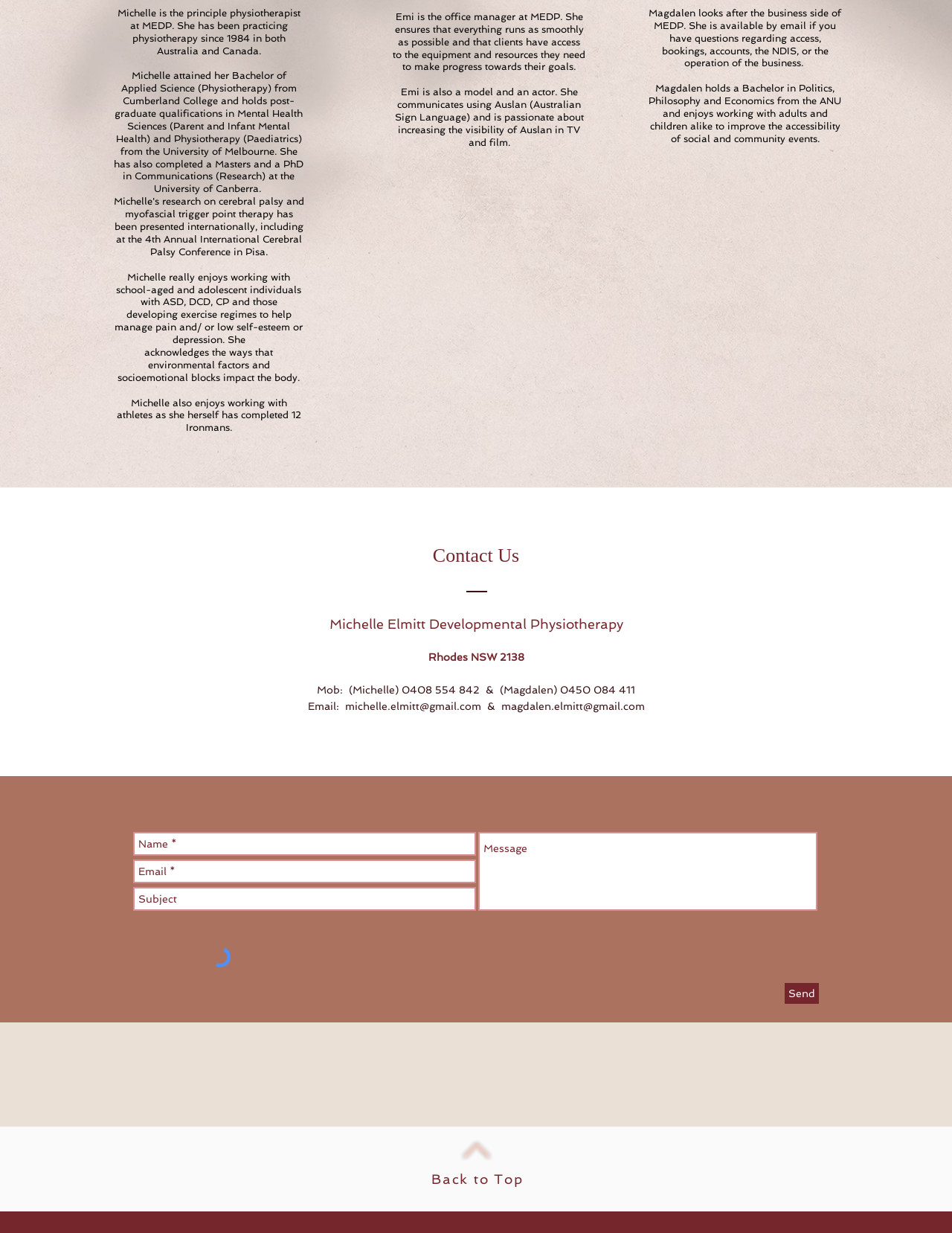What is Magdalen's role at MEDP?
Give a single word or phrase as your answer by examining the image.

Business side